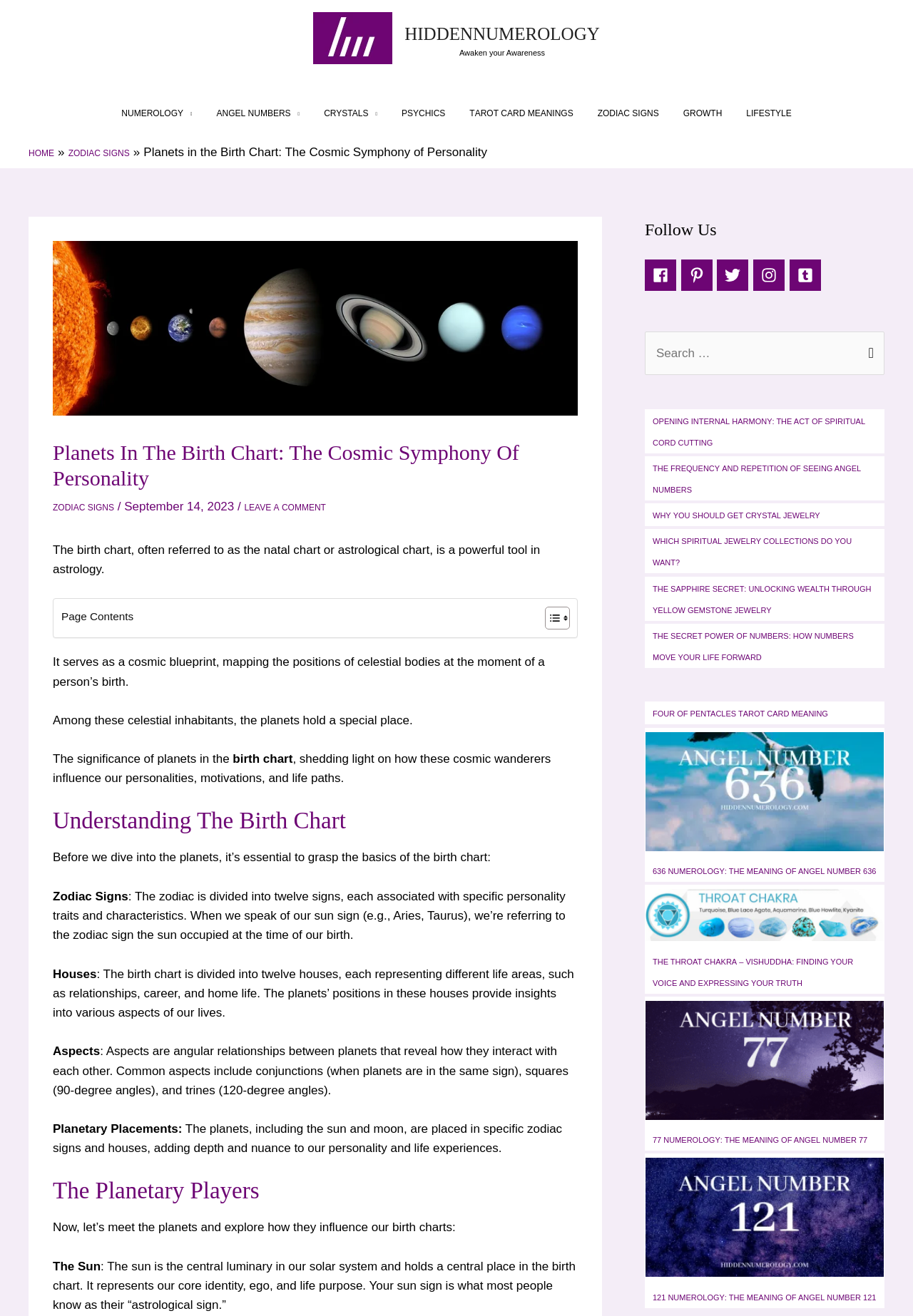Please locate the UI element described by "aria-label="twitter"" and provide its bounding box coordinates.

[0.786, 0.197, 0.821, 0.221]